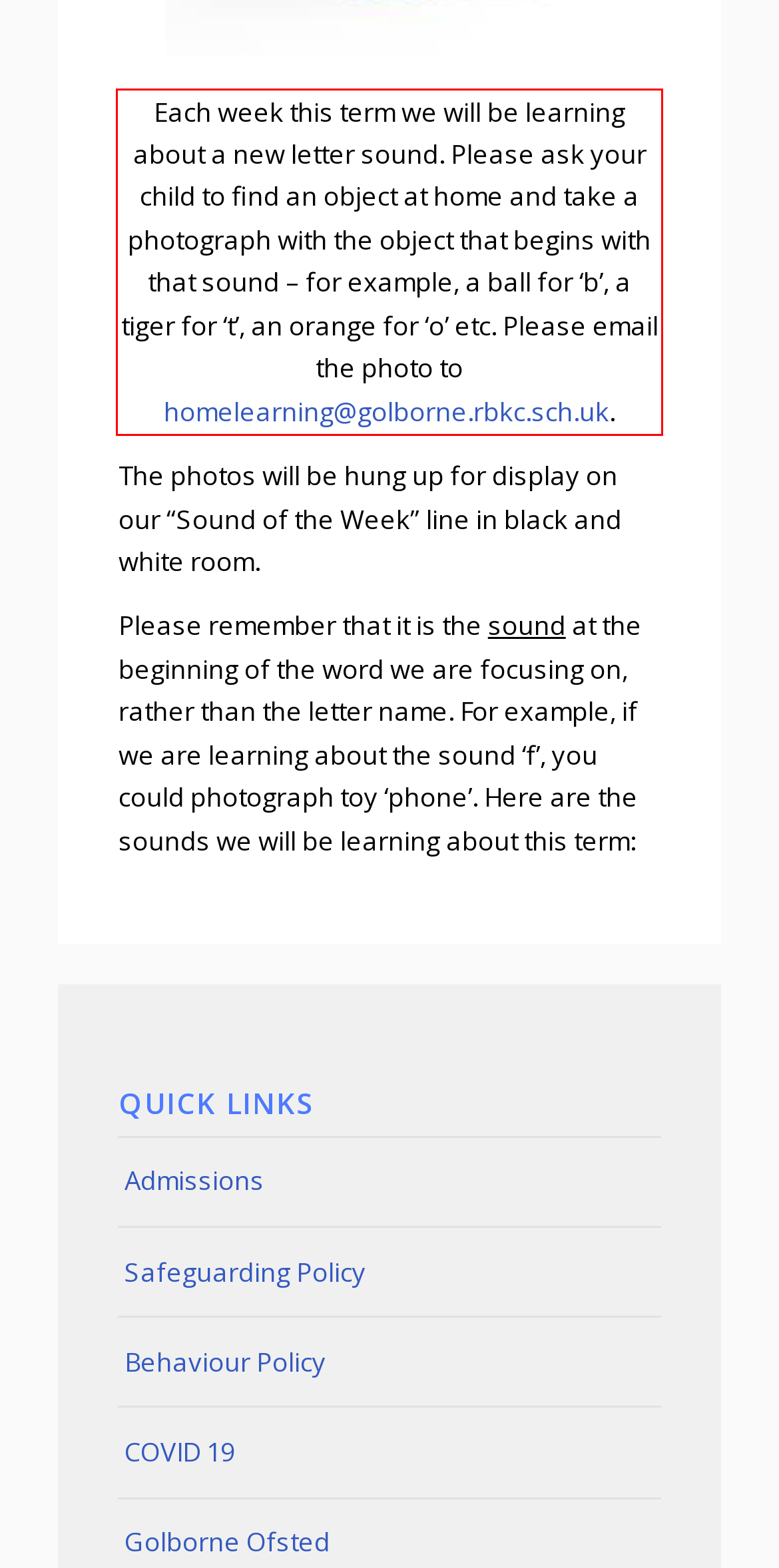Please look at the screenshot provided and find the red bounding box. Extract the text content contained within this bounding box.

Each week this term we will be learning about a new letter sound. Please ask your child to find an object at home and take a photograph with the object that begins with that sound – for example, a ball for ‘b’, a tiger for ‘t’, an orange for ‘o’ etc. Please email the photo to homelearning@golborne.rbkc.sch.uk.